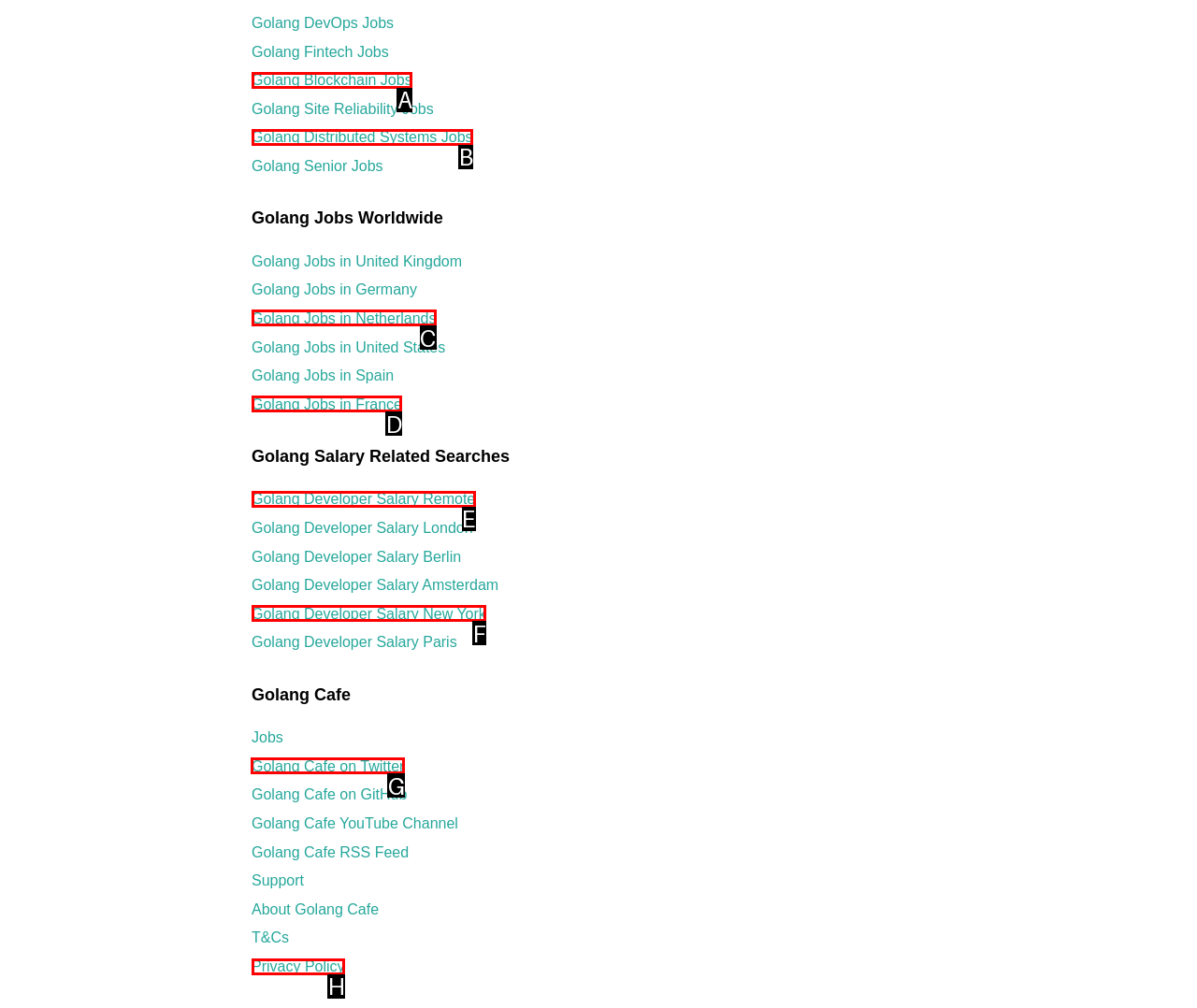Which option should be clicked to complete this task: Visit Golang Cafe on Twitter
Reply with the letter of the correct choice from the given choices.

G